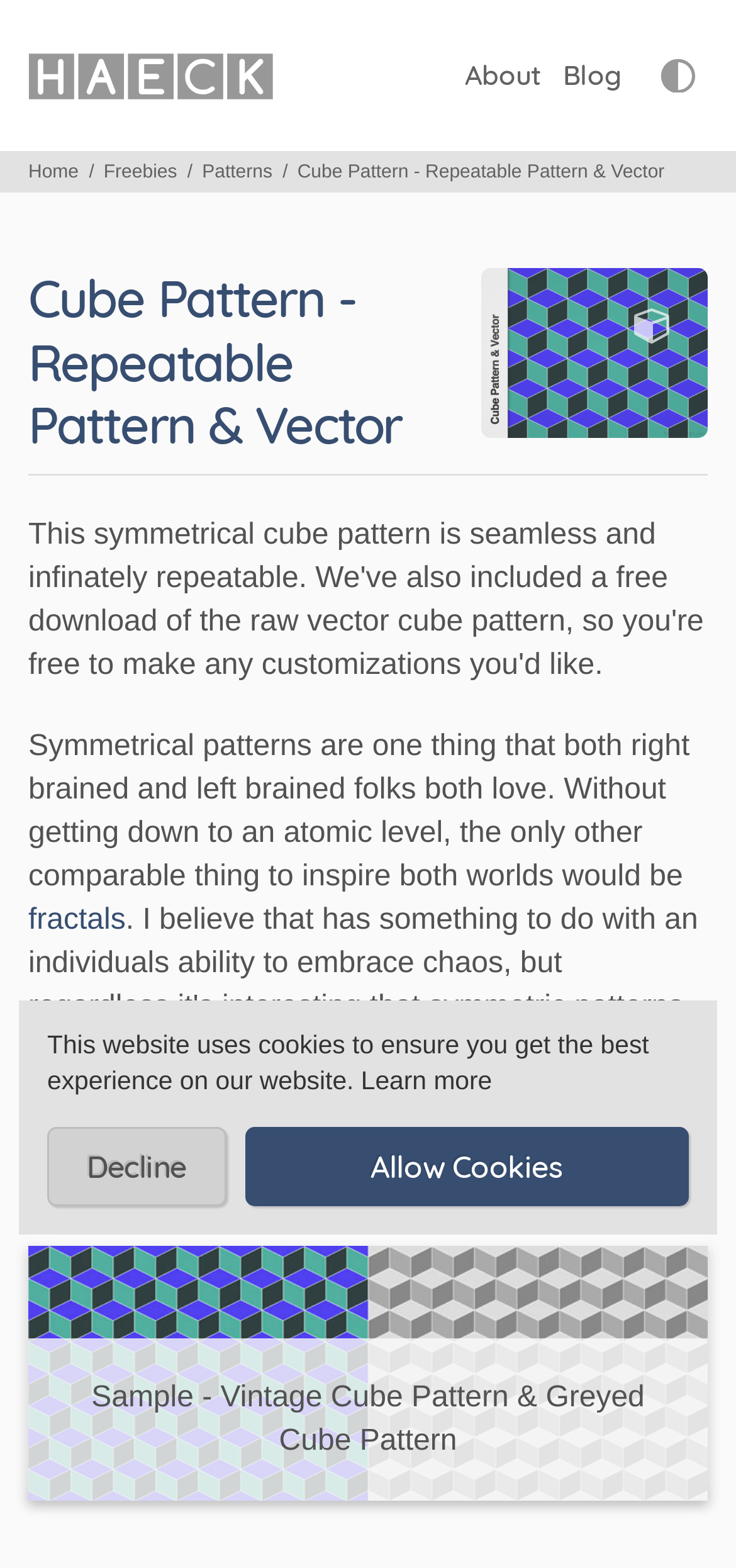What is the theme of the patterns shown on the webpage?
Based on the image, provide a one-word or brief-phrase response.

Cube Pattern